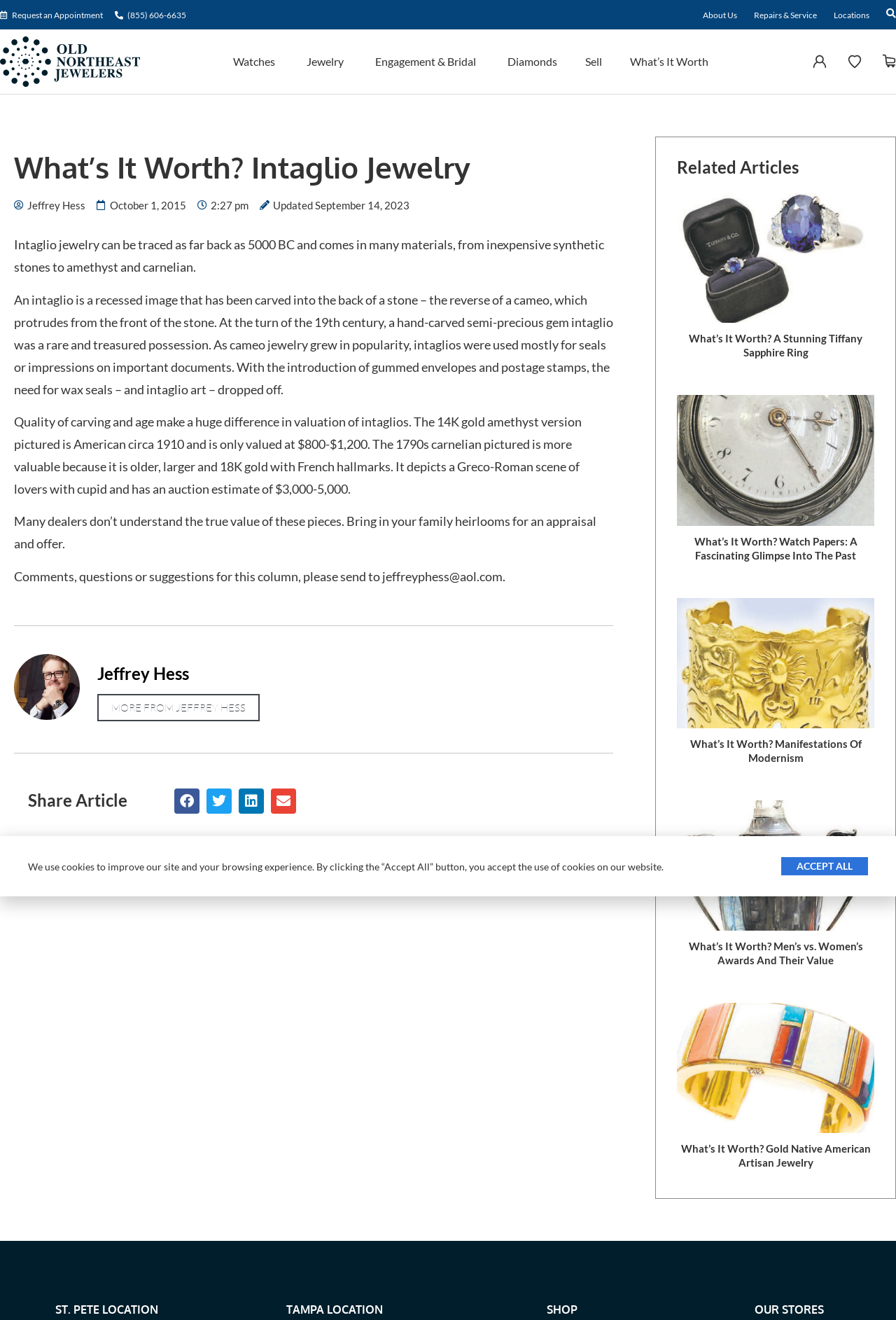Please locate the bounding box coordinates of the element that needs to be clicked to achieve the following instruction: "Share the article on facebook". The coordinates should be four float numbers between 0 and 1, i.e., [left, top, right, bottom].

[0.195, 0.597, 0.223, 0.617]